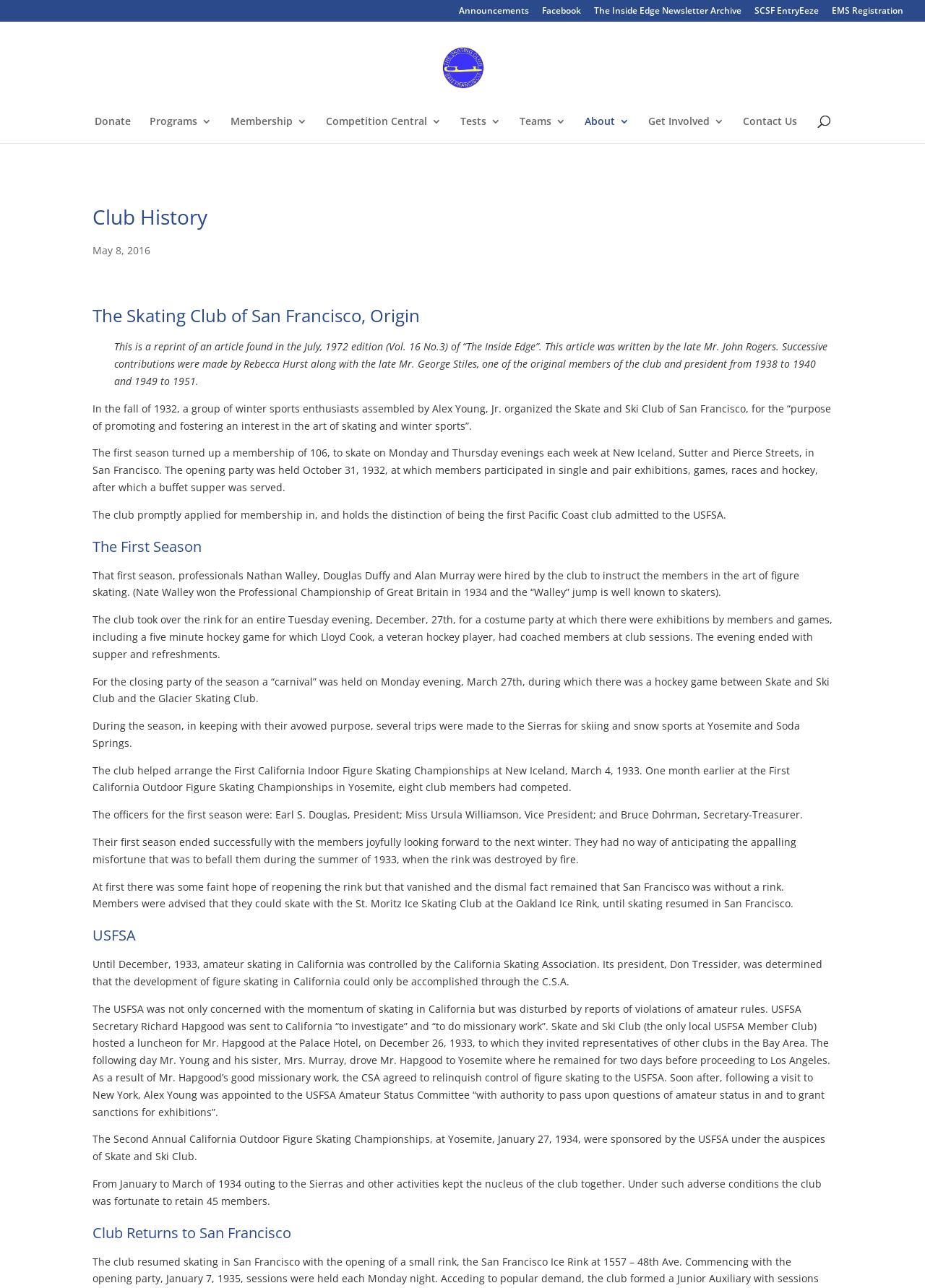Locate the bounding box coordinates of the item that should be clicked to fulfill the instruction: "Visit the 'Announcements' page".

[0.496, 0.005, 0.572, 0.017]